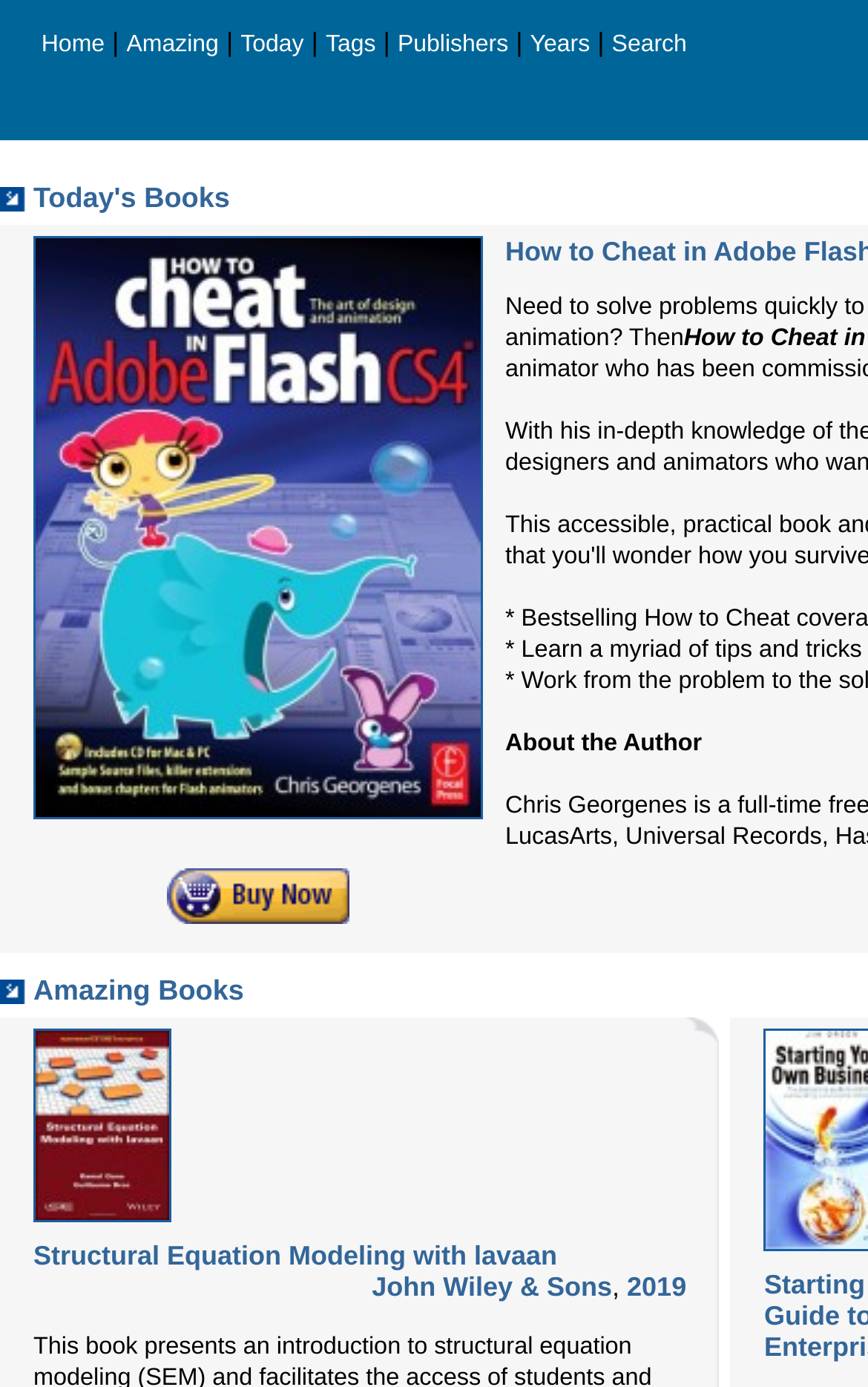Provide a thorough description of this webpage.

The webpage appears to be an online bookstore or a book review website. At the top, there is a navigation menu with links to "Home", "Amazing", "Today", "Tags", "Publishers", "Years", and "Search". These links are aligned horizontally and are positioned near the top of the page.

Below the navigation menu, there is a section that showcases a book, "How to Cheat in Adobe Flash CS4: The art of design and animation". This section contains an image of the book cover, a "Buy" button, and a brief description about the author. The book cover image is positioned to the left, while the "Buy" button and the author description are placed to the right of the image.

Further down the page, there is a section that lists other book recommendations. The first book listed is "Structural Equation Modeling with lavaan", which has an image of its book cover and a link to its details. Below this book, there is another link to the same book, followed by the publisher's name, "John Wiley & Sons", and the publication year, "2019".